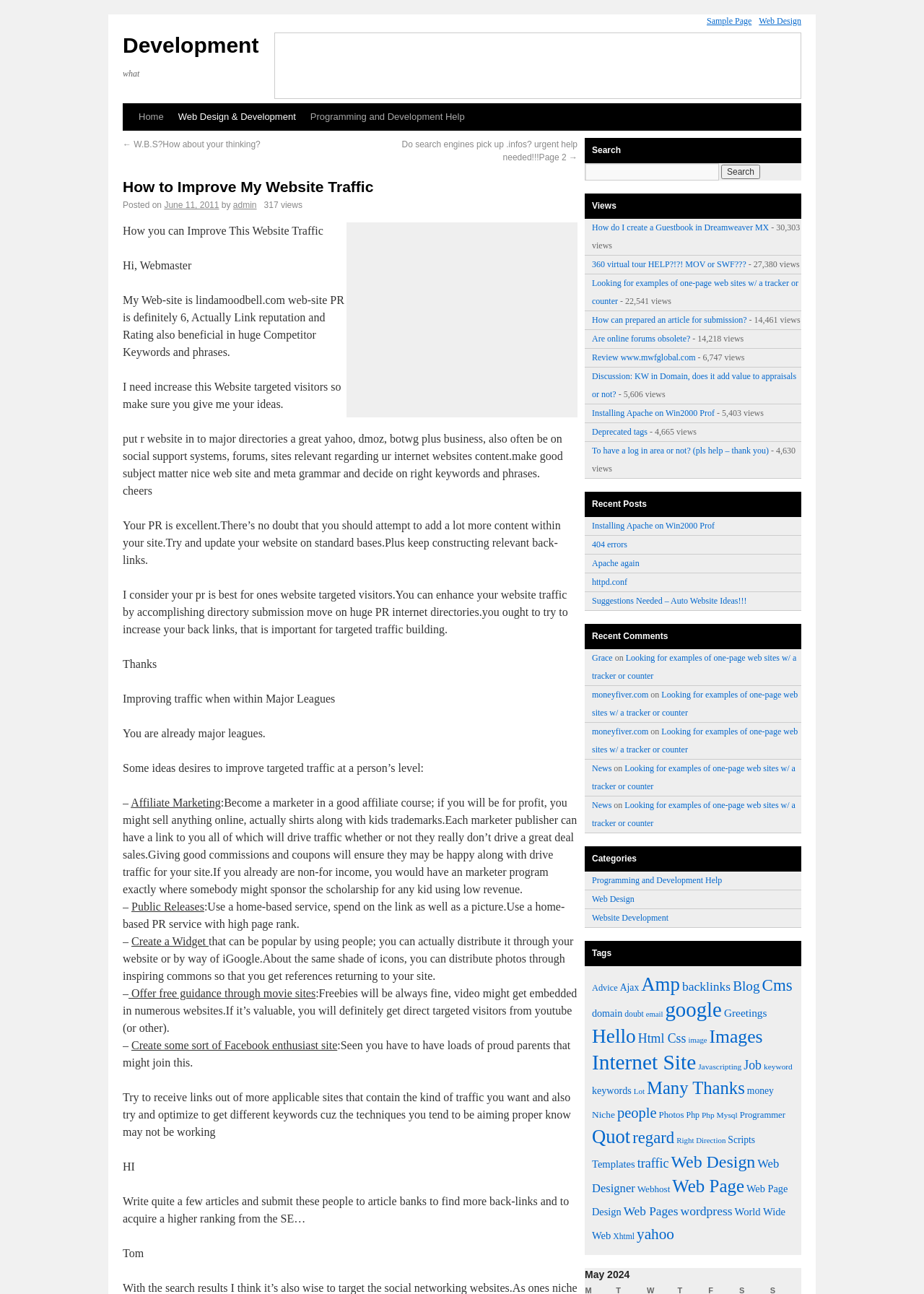Could you please study the image and provide a detailed answer to the question:
How many recent posts are listed?

The recent posts section lists 5 posts, including 'Installing Apache on Win2000 Prof', '404 errors', 'Apache again', 'httpd.conf', and 'Suggestions Needed – Auto Website Ideas!!!'.